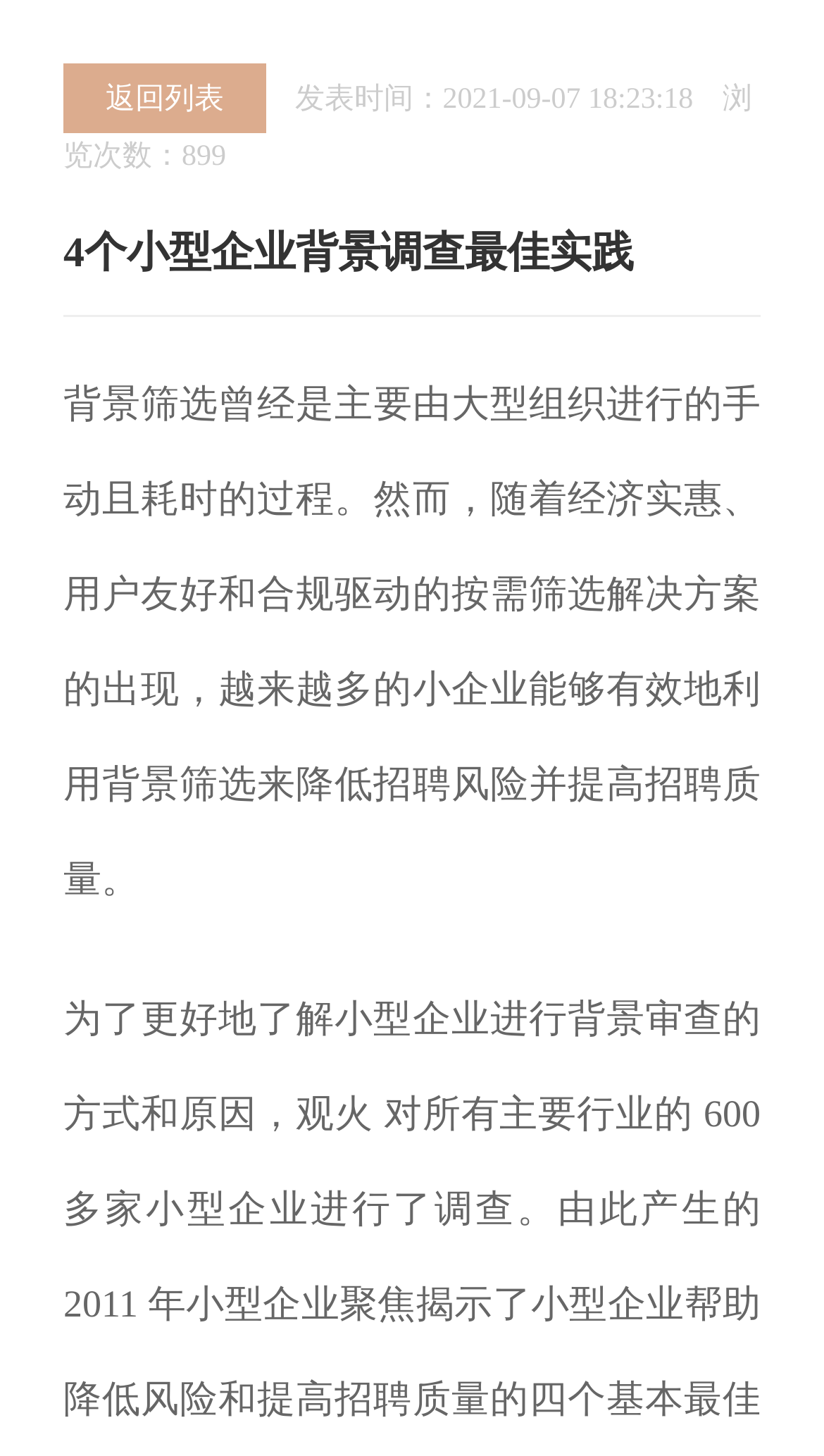Write a detailed summary of the webpage.

This webpage is about the best practices for small businesses to conduct background checks. At the top-left corner, there is a link to "返回列表" (return to list). Next to it, there is a text indicating the publication time and the number of views, which is "发表时间：2021-09-07 18:23:18 浏览次数：899". 

Below these elements, there is a heading "4个小型企业背景调查最佳实践" (4 Best Practices for Small Businesses to Conduct Background Checks). 

Following the heading, there is a paragraph of text that explains the importance of background checks for small businesses, stating that it was previously a manual and time-consuming process done by large organizations, but now small businesses can also utilize background checks to reduce recruitment risks and improve recruitment quality.

Below this paragraph, there is another paragraph of text that introduces the purpose of the article, which is to understand how small businesses conduct background checks and why, based on a survey of over 600 small businesses across major industries.

At the bottom of the page, there is a title "2011 年小型企业聚焦" (2011 Small Business Focus).